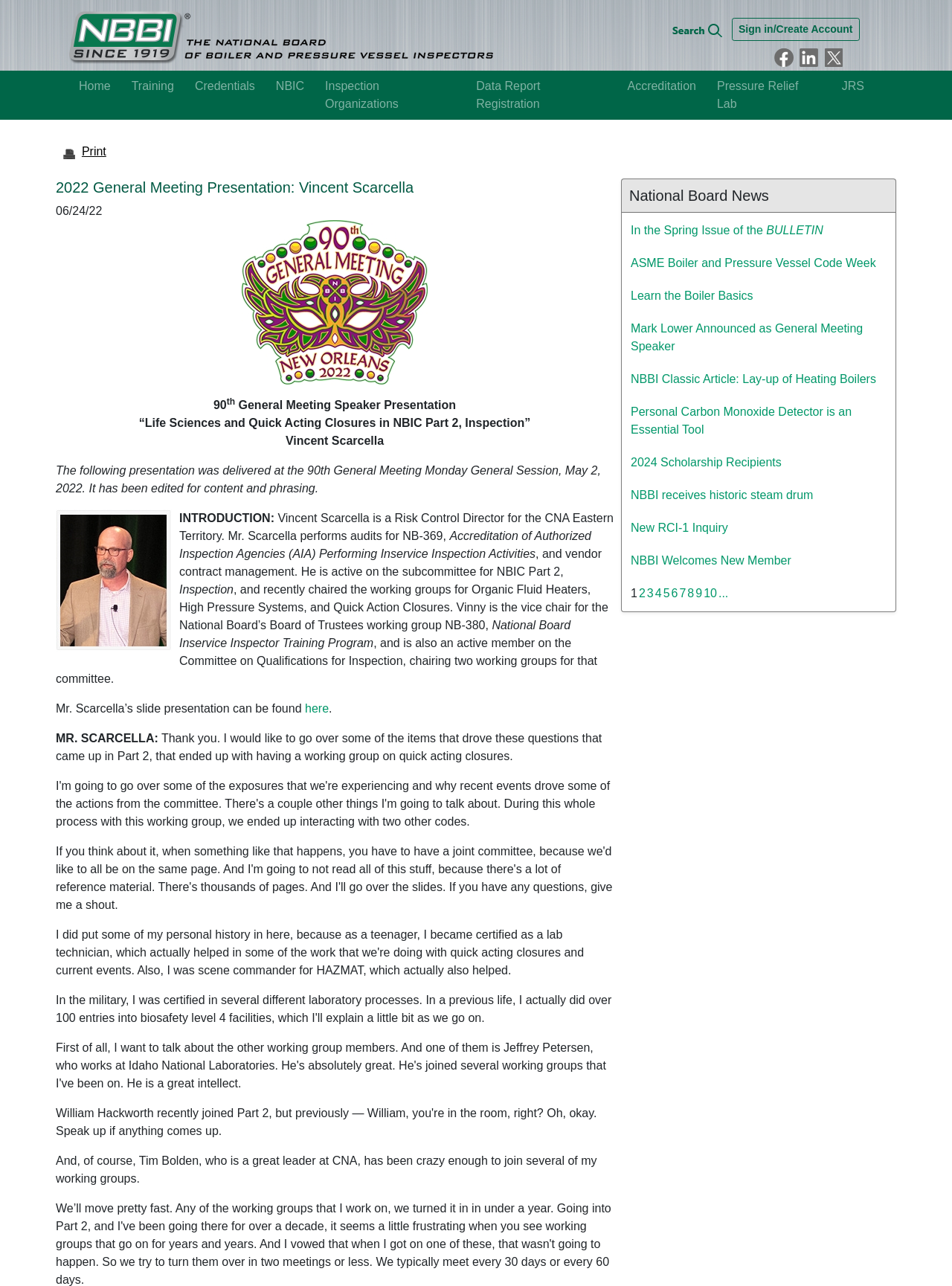What is the topic of the 2022 General Meeting Presentation?
Using the image as a reference, answer the question with a short word or phrase.

Life Sciences and Quick Acting Closures in NBIC Part 2